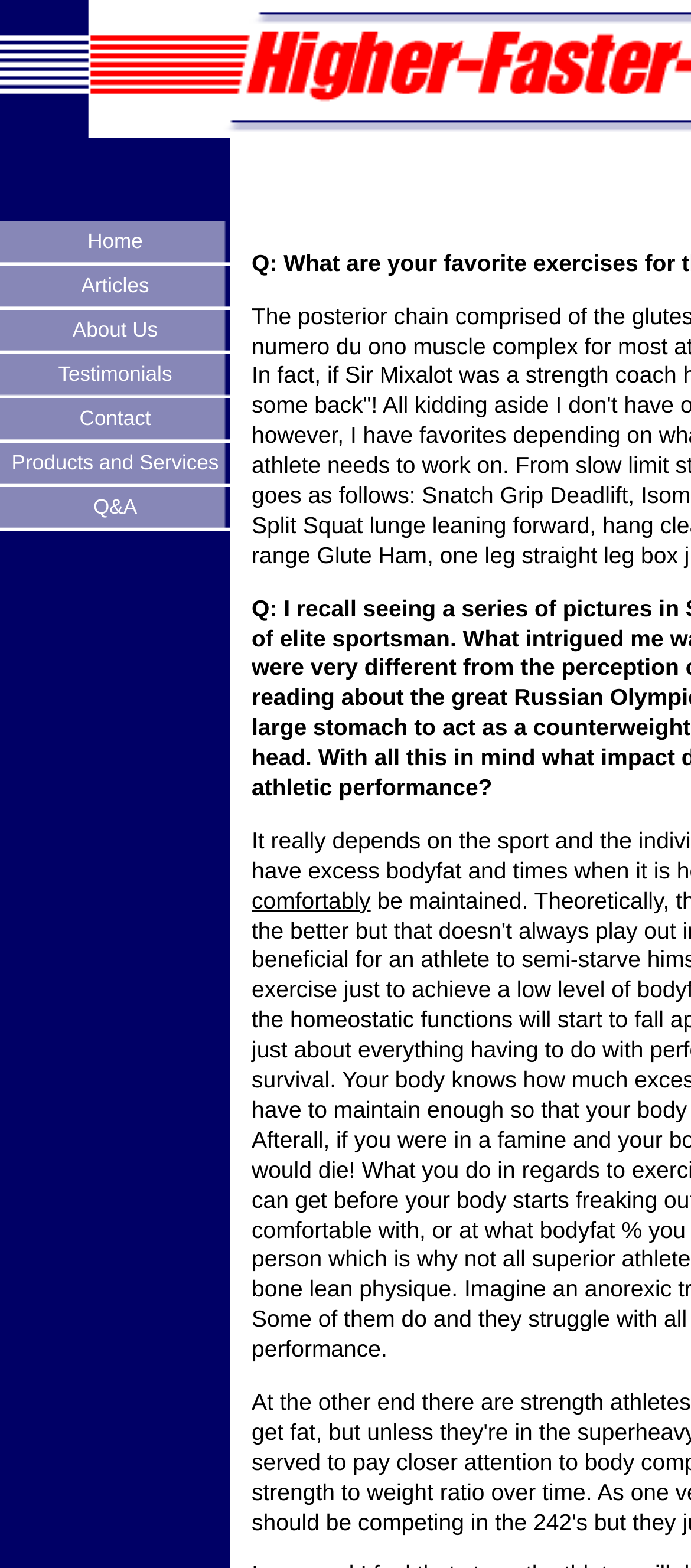Is there a 'Q&A' section? Based on the image, give a response in one word or a short phrase.

Yes